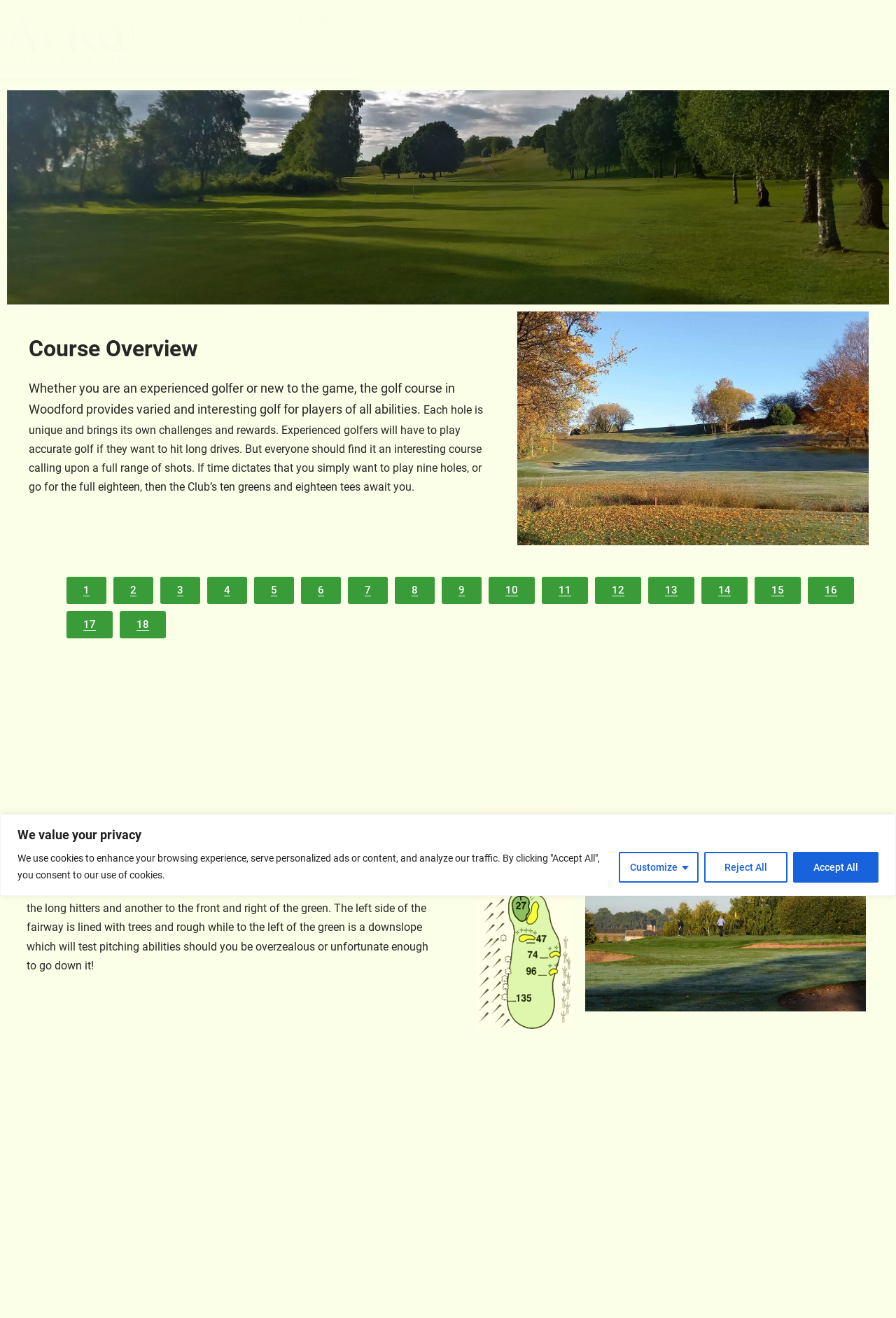Find the bounding box coordinates of the element I should click to carry out the following instruction: "Click the HOME link".

[0.315, 0.0, 0.389, 0.03]